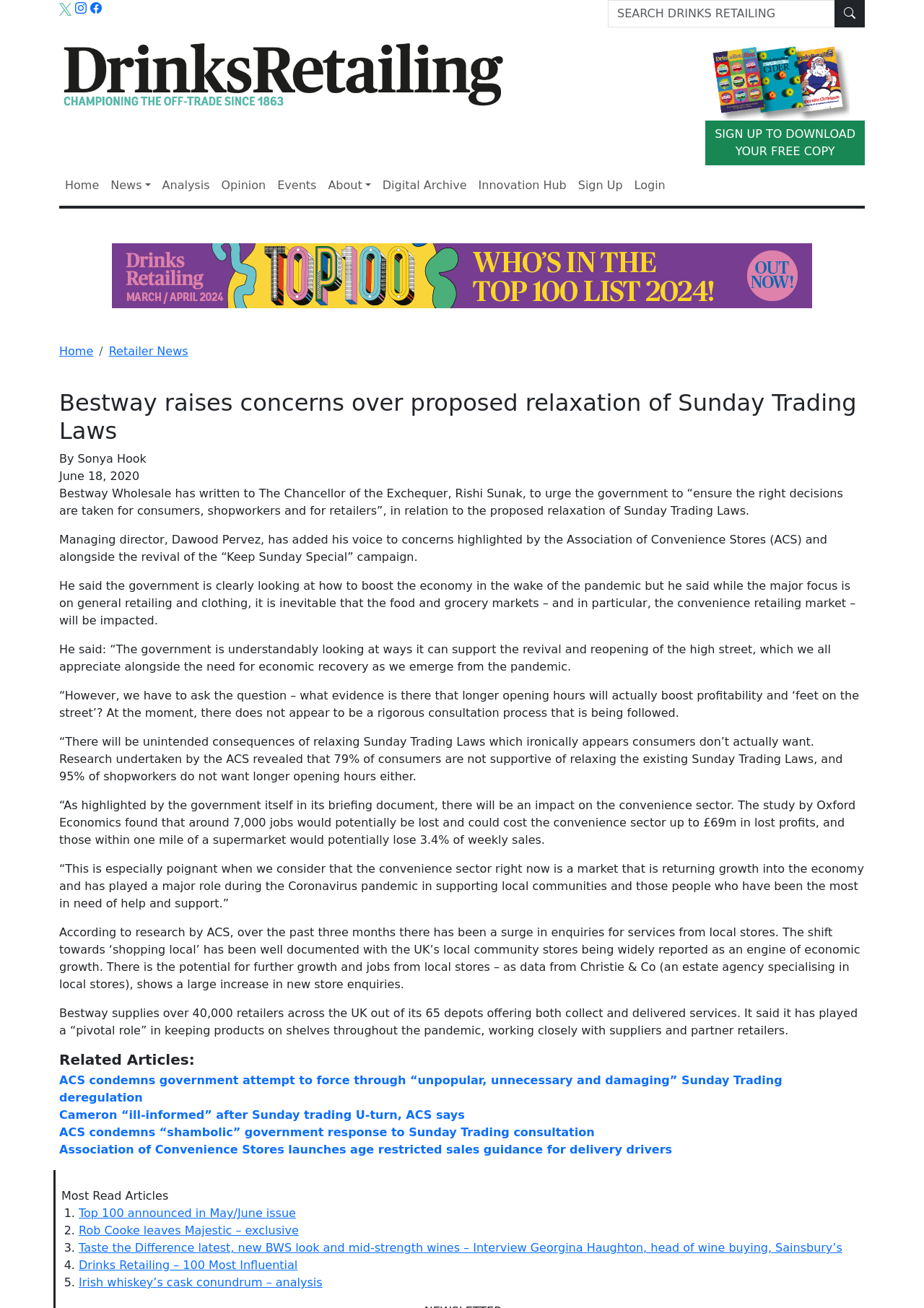What is the name of the logo?
Using the visual information, reply with a single word or short phrase.

Drinks Retailing logo